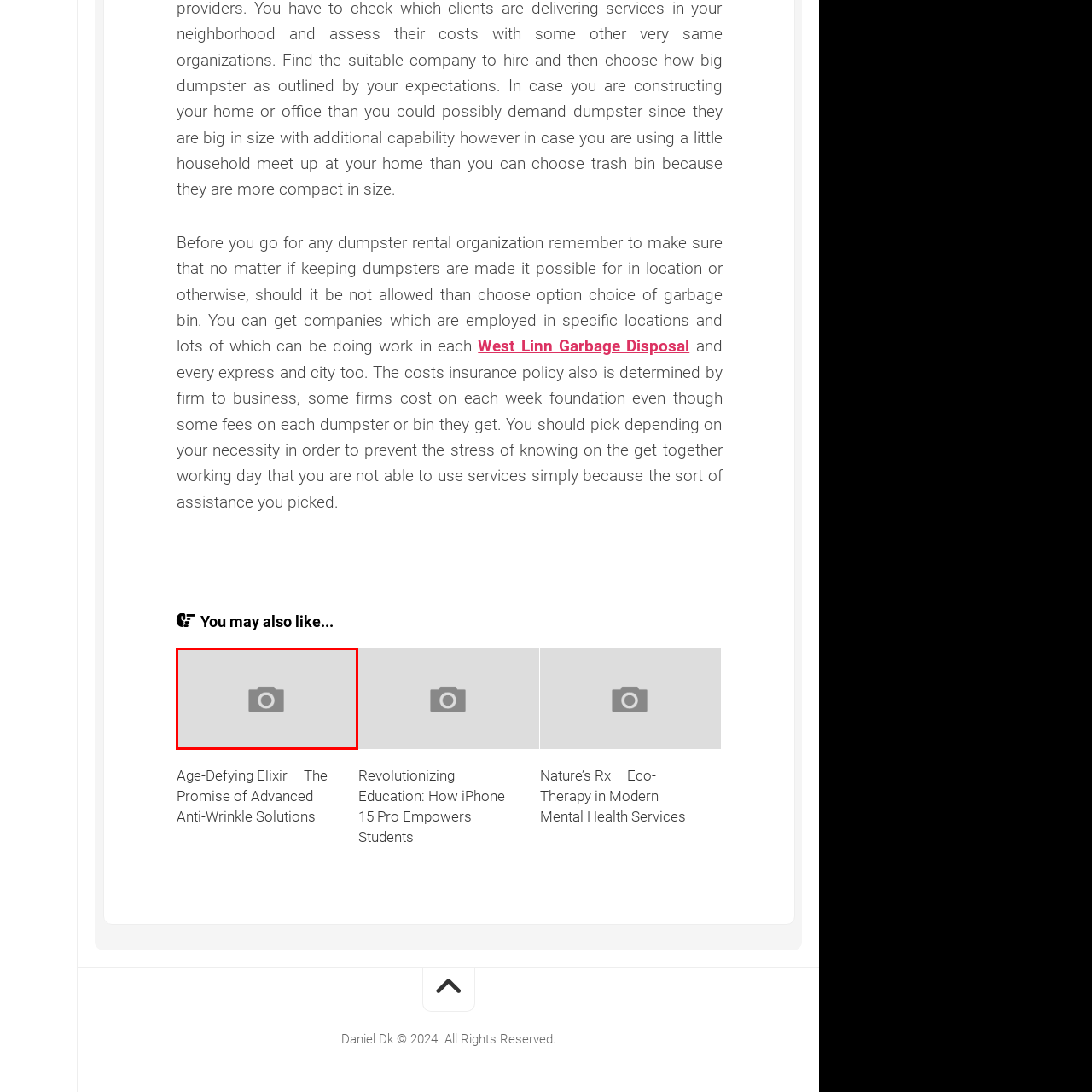Provide an elaborate description of the visual elements present in the image enclosed by the red boundary.

The image displayed appears to represent the concept of an article titled "Age-Defying Elixir – The Promise of Advanced Anti-Wrinkle Solutions." This article likely explores innovative anti-wrinkle products and their benefits for skin rejuvenation. The accompanying text within the webpage suggests a focus on anti-aging solutions, hinting at a discussion about advanced skincare ingredients and their efficacy. The image itself, although not visually detailed here, serves to visually represent the allure and promise of age-defying beauty treatments featured in the article, emphasizing the ongoing quest for youthful appearance and reliable skincare.